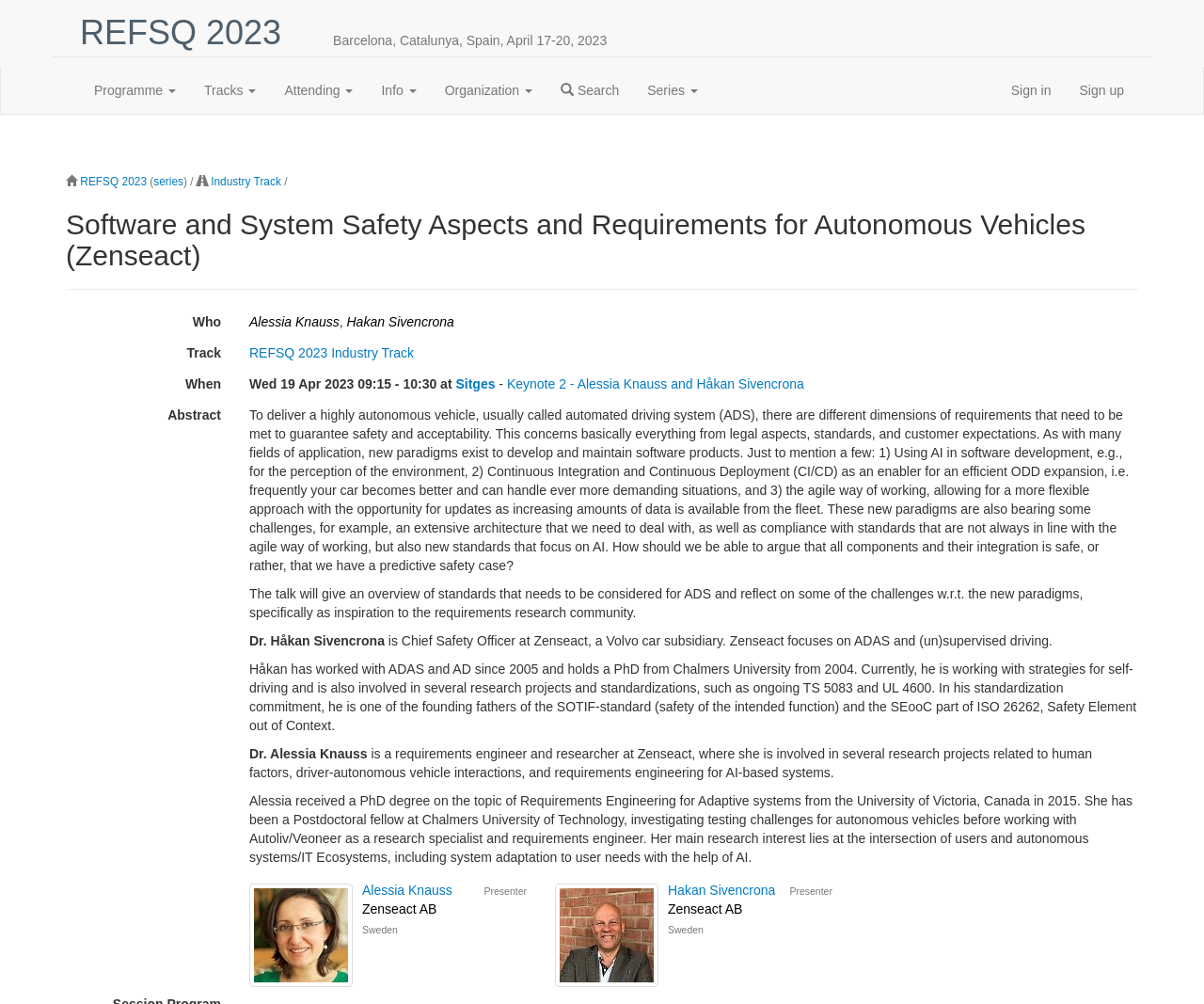Please locate the bounding box coordinates of the element's region that needs to be clicked to follow the instruction: "Sign in". The bounding box coordinates should be provided as four float numbers between 0 and 1, i.e., [left, top, right, bottom].

[0.828, 0.067, 0.885, 0.113]